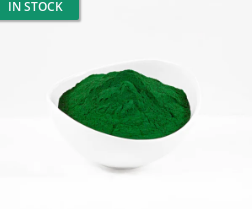What is the texture of the spirulina powder?
Refer to the image and provide a detailed answer to the question.

The caption describes the spirulina powder as having a fine texture, which suggests that it is smooth and even in consistency.